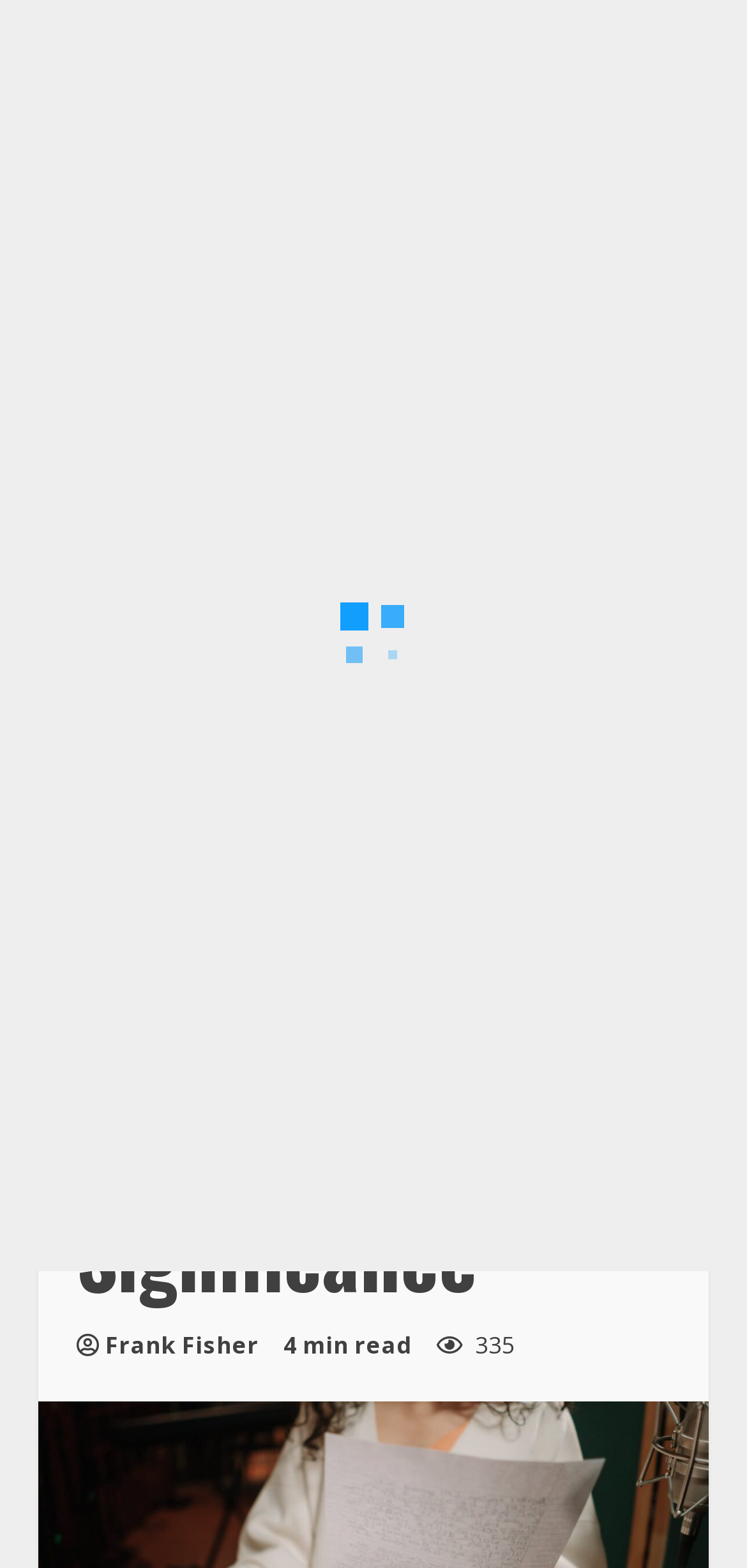How long does it take to read the current article?
Analyze the image and provide a thorough answer to the question.

I found the reading time of the current article in the header section, where it says '4 min read'.